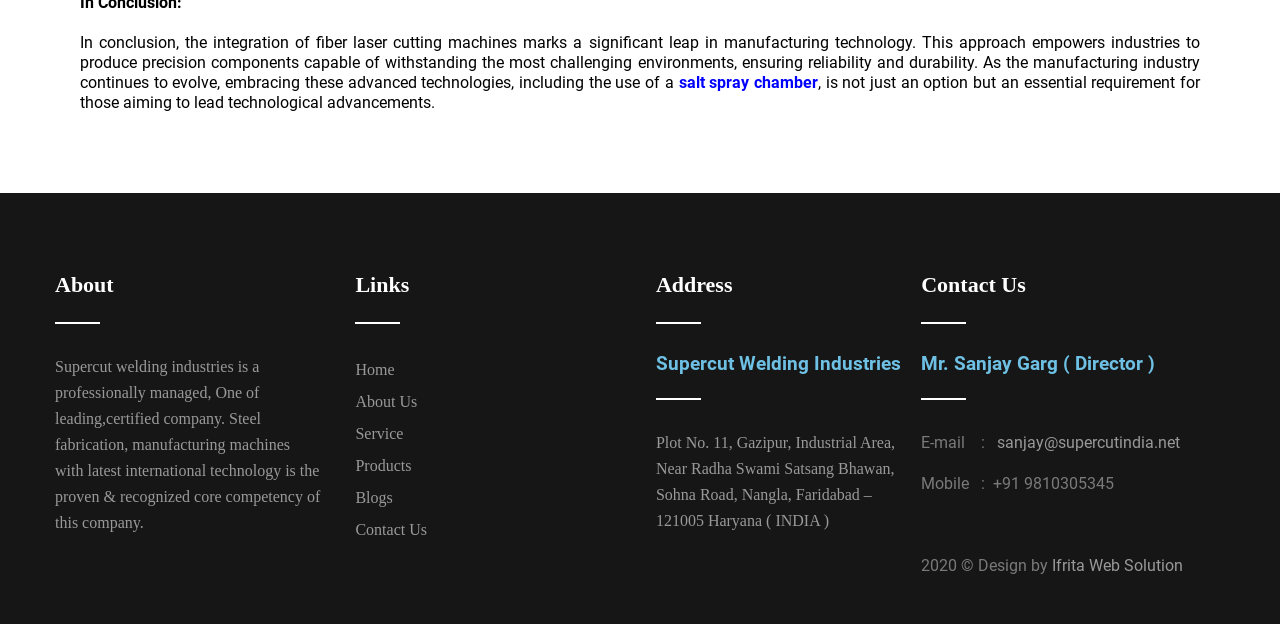For the given element description salt spray chamber, determine the bounding box coordinates of the UI element. The coordinates should follow the format (top-left x, top-left y, bottom-right x, bottom-right y) and be within the range of 0 to 1.

[0.53, 0.117, 0.639, 0.147]